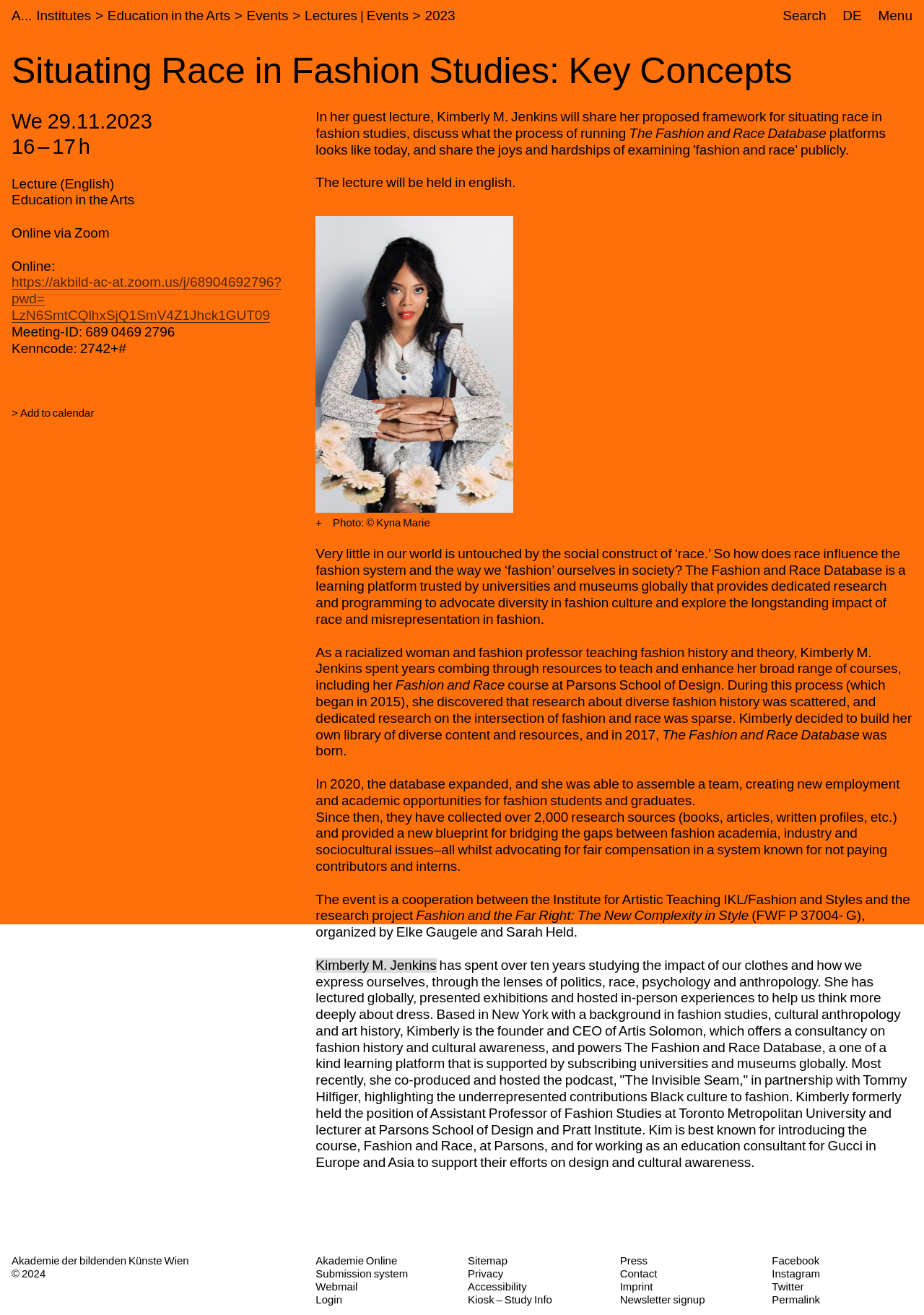Offer a comprehensive description of the webpage’s content and structure.

This webpage is about a guest lecture titled "Situating Race in Fashion Studies: Key Concepts" at the Academy of Fine Arts Vienna. The lecture will be held online via Zoom on November 29, 2023, from 16:00 to 17:00. The event is a cooperation between the Institute for Artistic Teaching IKL/Fashion and Styles and the research project "Fashion and the Far Right: The New Complexity in Style".

At the top of the page, there is a navigation bar with links to "Institutes", "Education in the Arts", "Events", "Lectures | Events", and "2023". On the right side, there are links to "Search", "DE", and a menu button.

The main content of the page is divided into sections. The first section provides details about the event, including the date, time, and location. The second section describes the lecture, which will be given by Kimberly M. Jenkins, who will share her proposed framework for situating race in fashion studies and discuss her experience running The Fashion and Race Database platforms.

Below the lecture description, there is a photo of Kimberly M. Jenkins, with a button to zoom in on the image. The photo is credited to Kyna Marie.

The next section provides more information about The Fashion and Race Database, a learning platform that provides research and programming to advocate for diversity in fashion culture and explore the impact of race and misrepresentation in fashion.

The page also includes a biography of Kimberly M. Jenkins, who is the founder and CEO of Artis Solomon and has lectured globally on the impact of fashion on society.

At the bottom of the page, there are links to "Add to calendar", "Akademie der bildenden Künste Wien", "Akademie Online", "Submission system", "Webmail", "Login", "Sitemap", "Privacy", "Accessibility", and "Kiosk – Study Info".